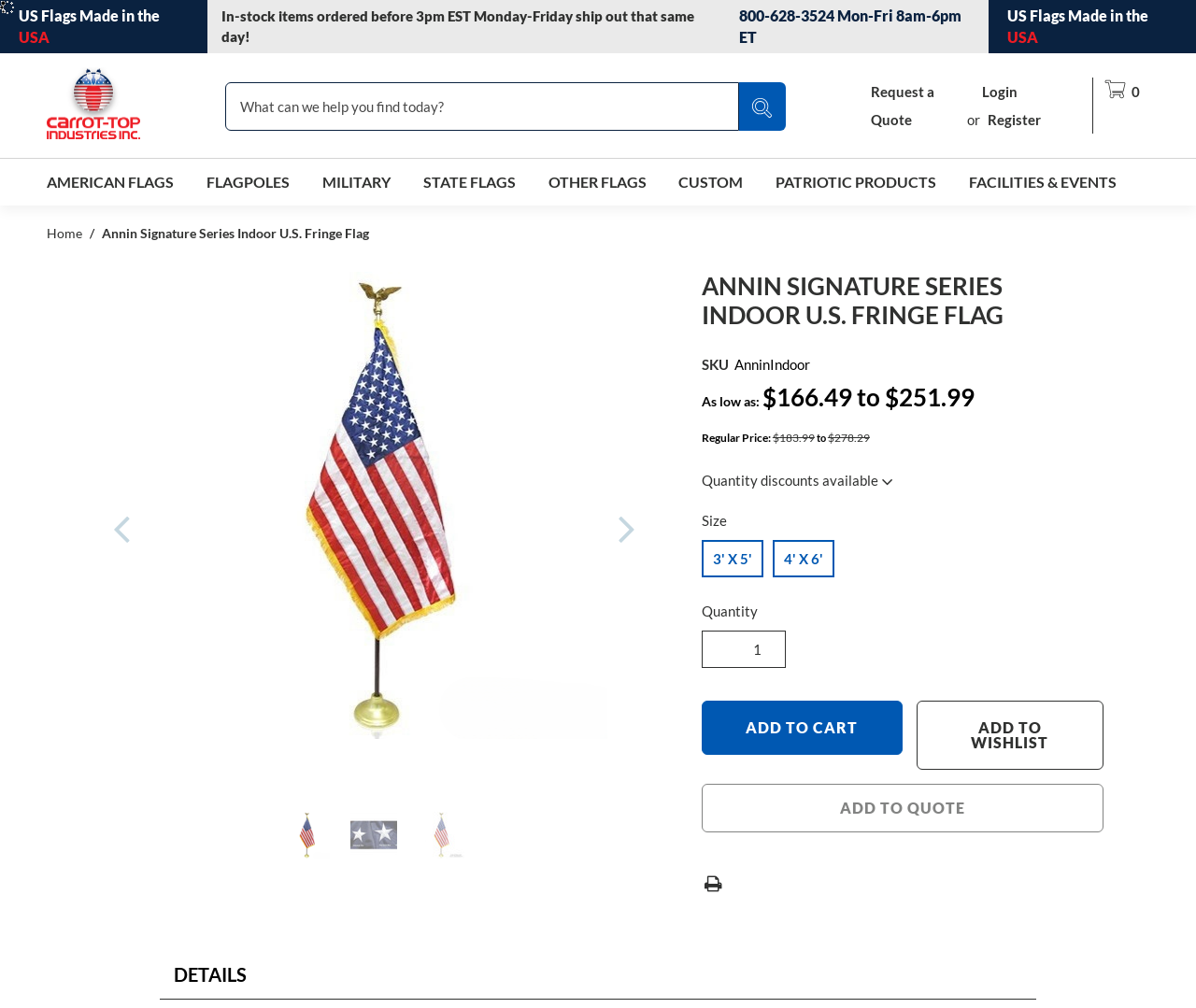What is the price range of the flag?
Provide a detailed answer to the question using information from the image.

I found the price range by looking at the section that says 'As low as:' and then seeing the two prices listed, which are $166.49 and $251.99.